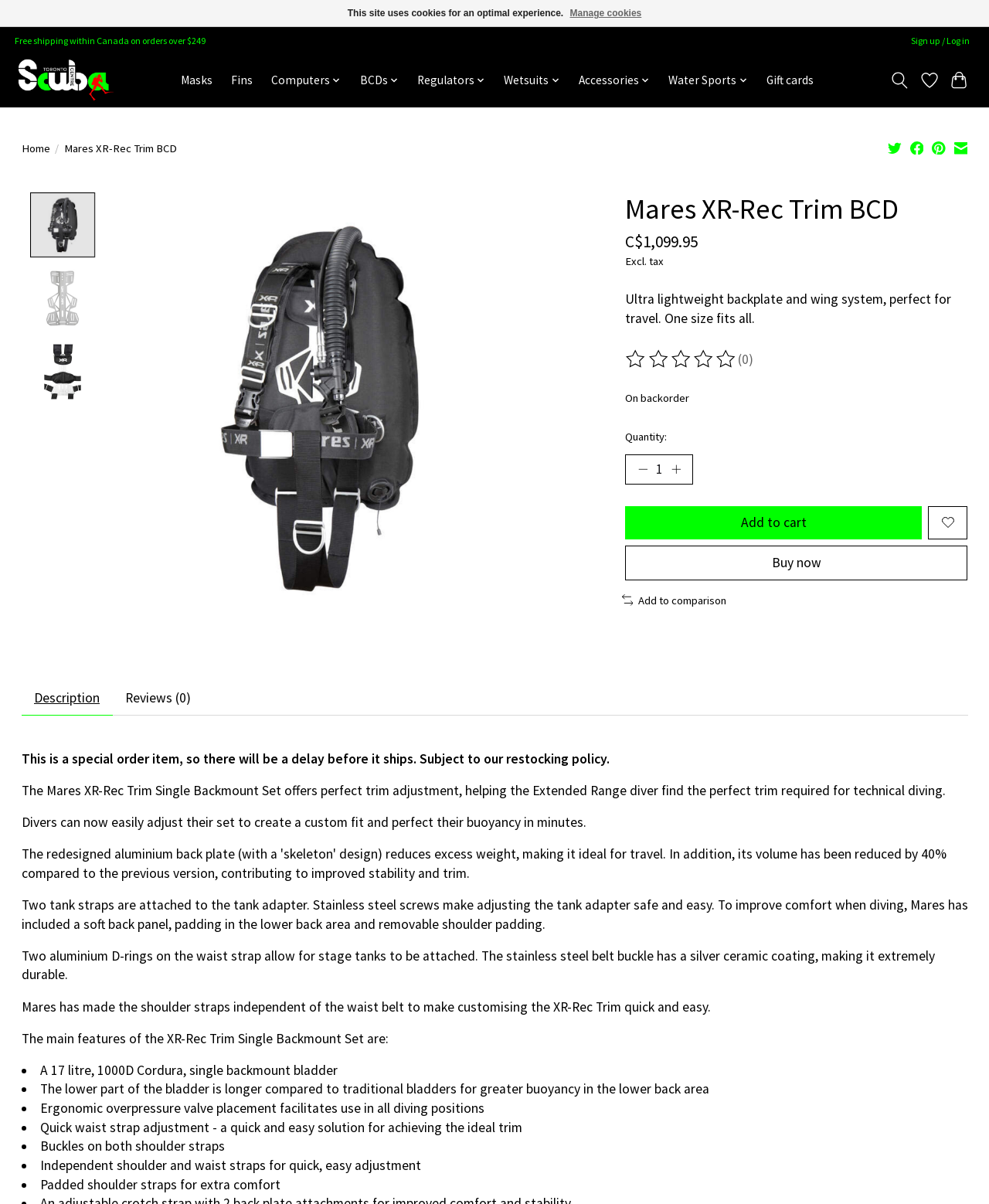Predict the bounding box of the UI element based on this description: "Toggle cart Cart".

[0.958, 0.055, 0.981, 0.078]